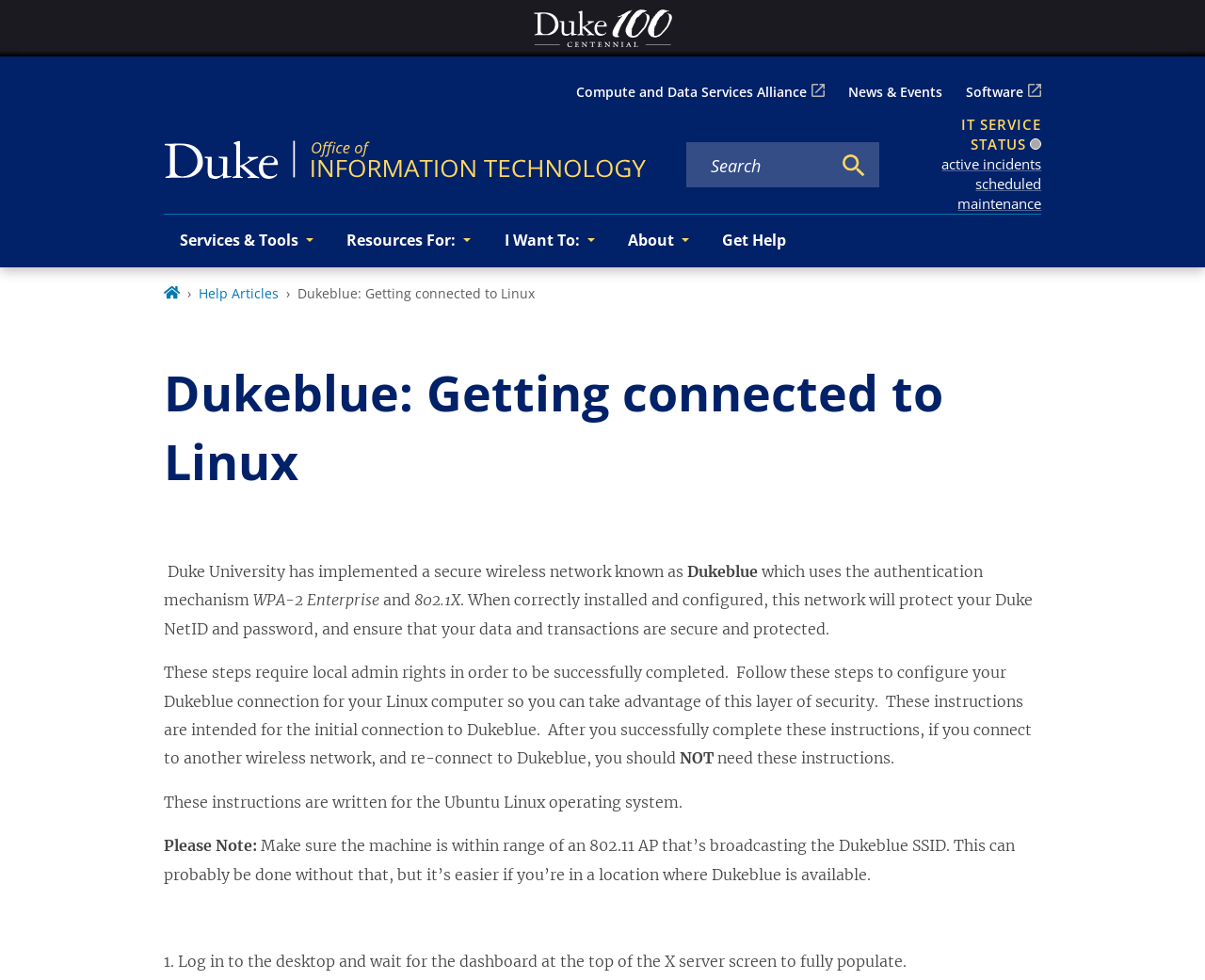Locate the bounding box of the UI element based on this description: "Compute and Data Services Alliance". Provide four float numbers between 0 and 1 as [left, top, right, bottom].

[0.478, 0.071, 0.684, 0.118]